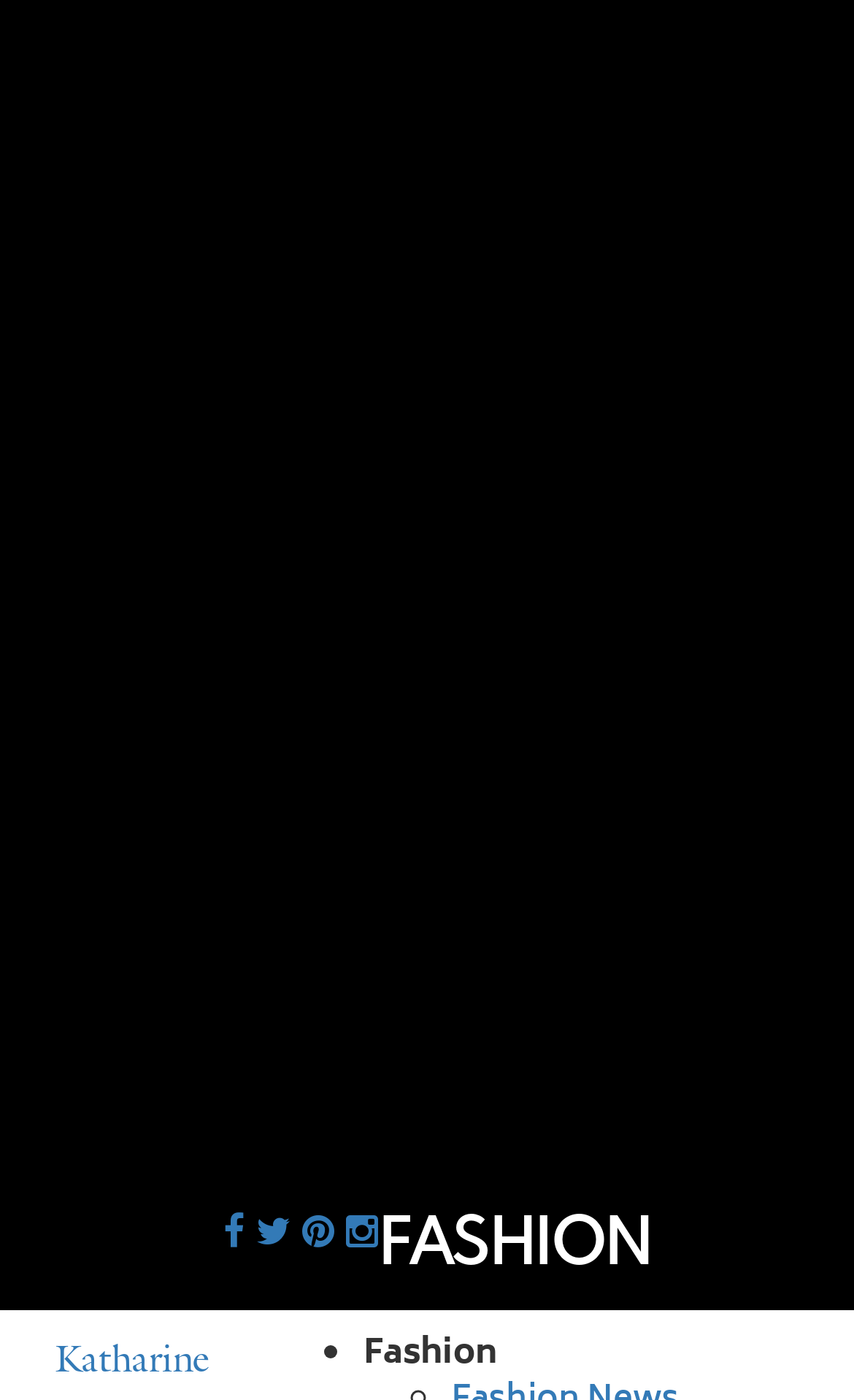Describe the entire webpage, focusing on both content and design.

The webpage is an online magazine and web portal for innovative fashion and style, as indicated by the title "iFashion Network". At the top right corner, there are four social media links, represented by icons, arranged horizontally in a row. 

Below the social media links, there is a prominent heading "FASHION" that spans almost half of the page width, situated near the top of the page. 

Under the "FASHION" heading, there is a list with a single list item, marked by a bullet point "•". The list item contains a link to "Fashion", which is positioned below the "FASHION" heading and aligned to the right of the bullet point.